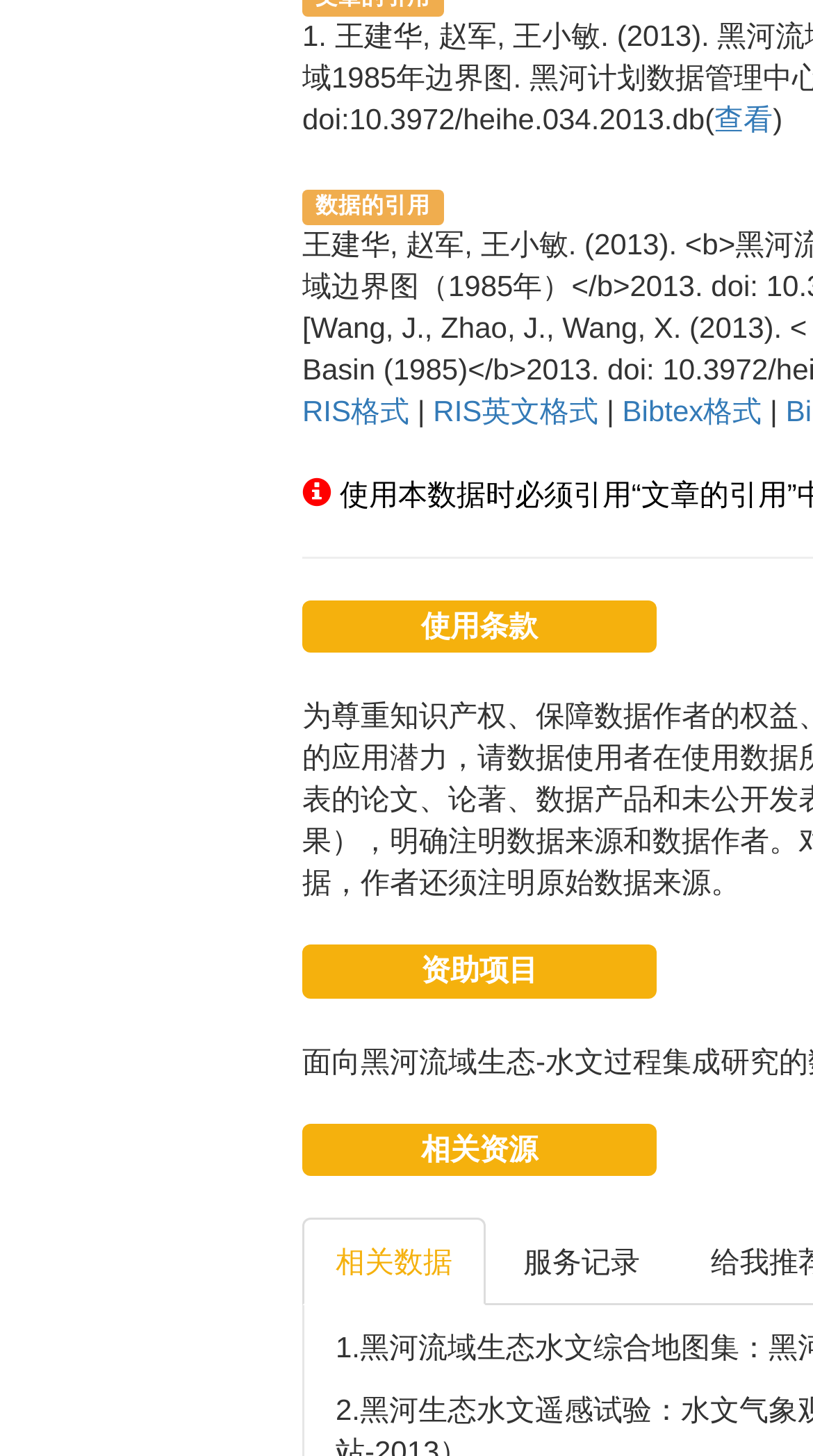What is the second item in the list? From the image, respond with a single word or brief phrase.

2.